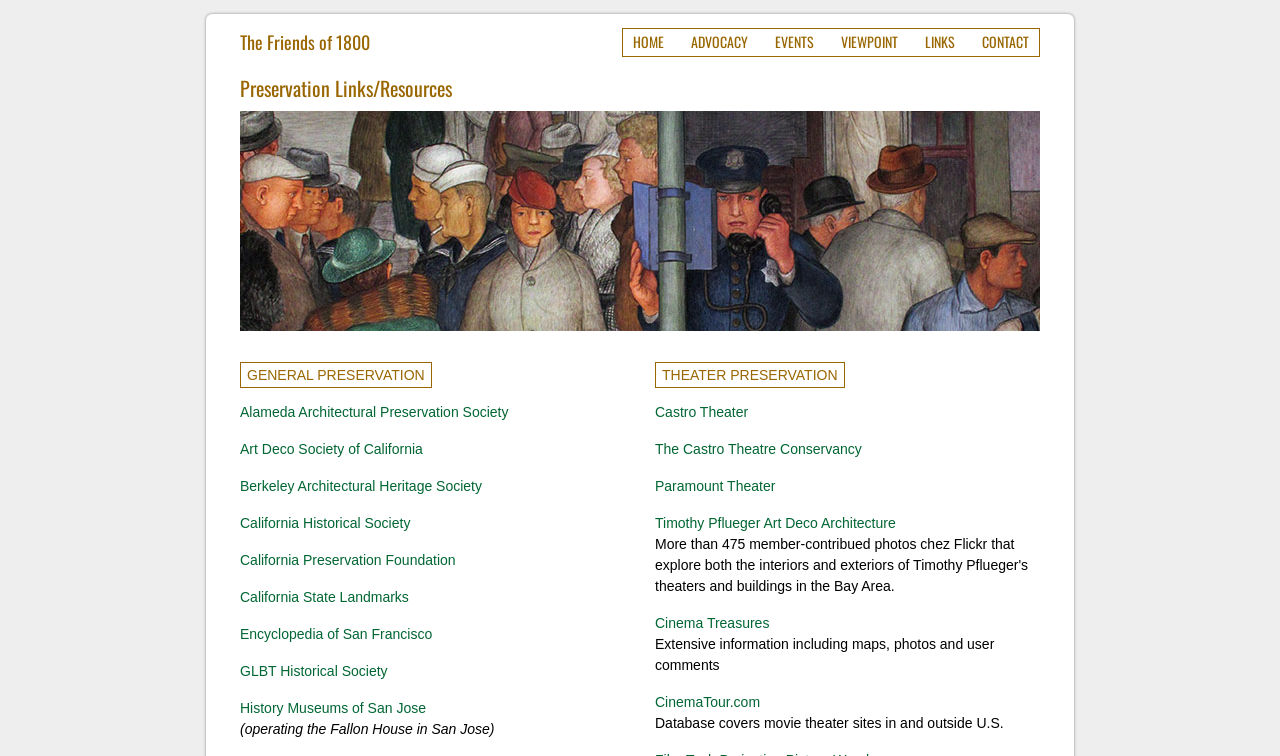What is the name of the website that provides extensive information on movie theaters?
Please answer the question as detailed as possible.

The website that provides extensive information on movie theaters, including maps, photos, and user comments, is Cinema Treasures, as indicated by the link in the 'THEATER PRESERVATION' section.